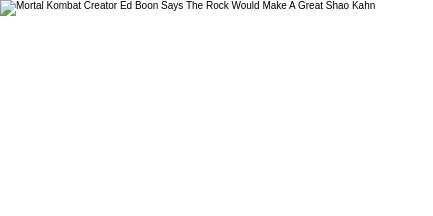Using the details in the image, give a detailed response to the question below:
What is the context of the image?

The caption suggests that the image ties into broader discussions around casting and character portrayal within the gaming and entertainment industries, adding an engaging layer to the ongoing discourse about video game adaptations.